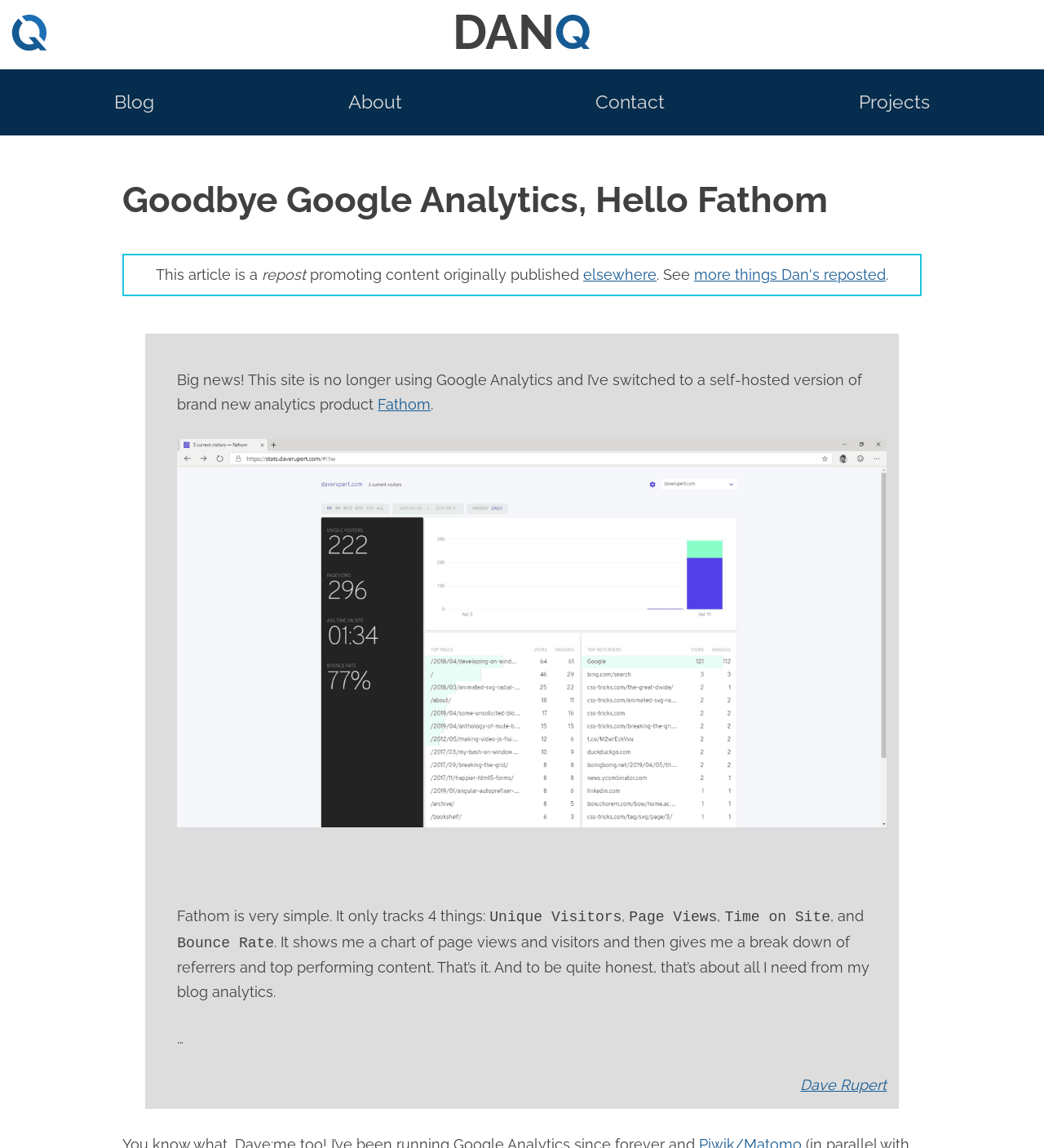Predict the bounding box of the UI element based on this description: "alt="Fathom Analytics dashboard"".

[0.17, 0.709, 0.85, 0.724]